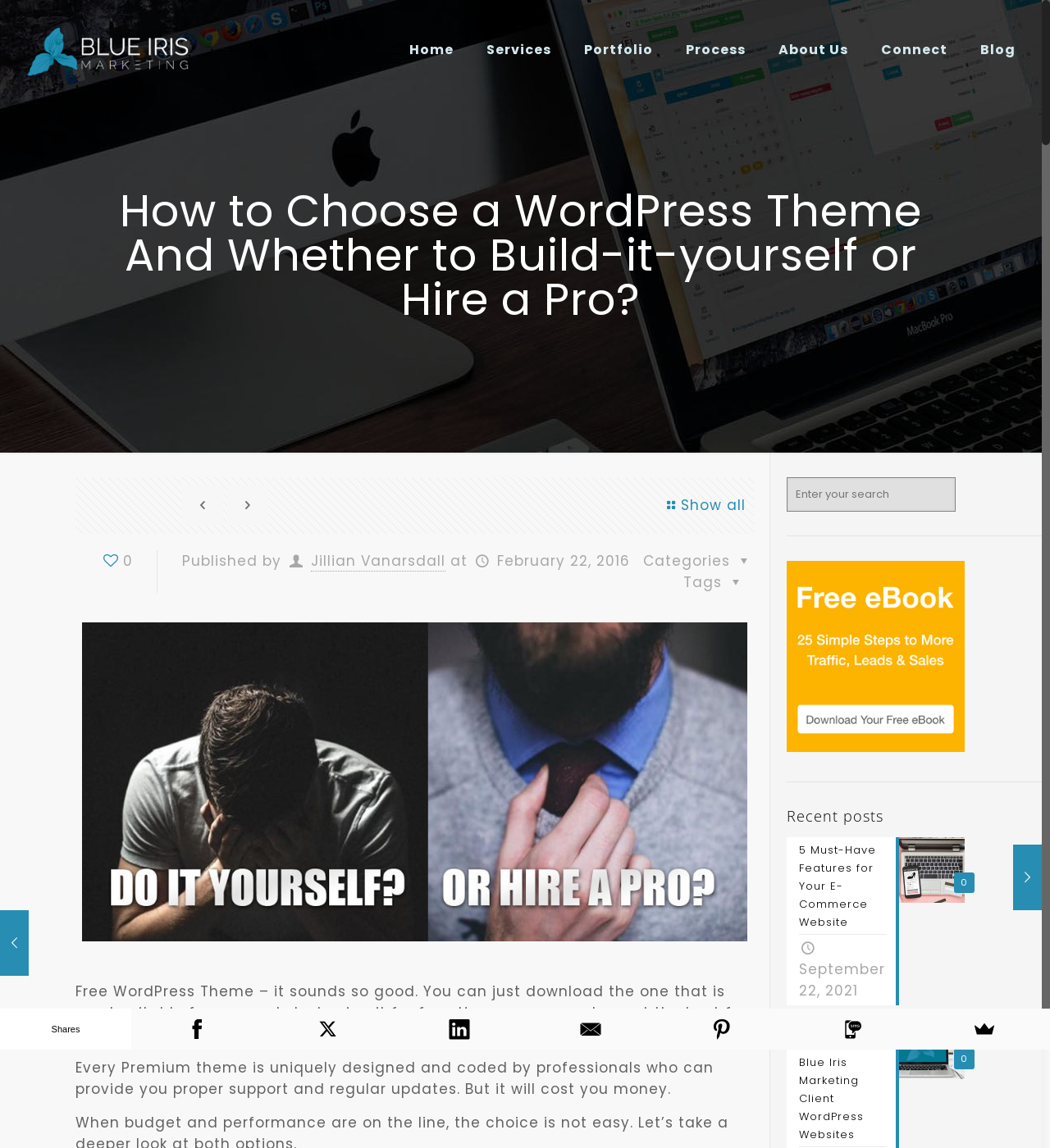Respond to the following query with just one word or a short phrase: 
What is the name of the company?

Blue Iris Marketing